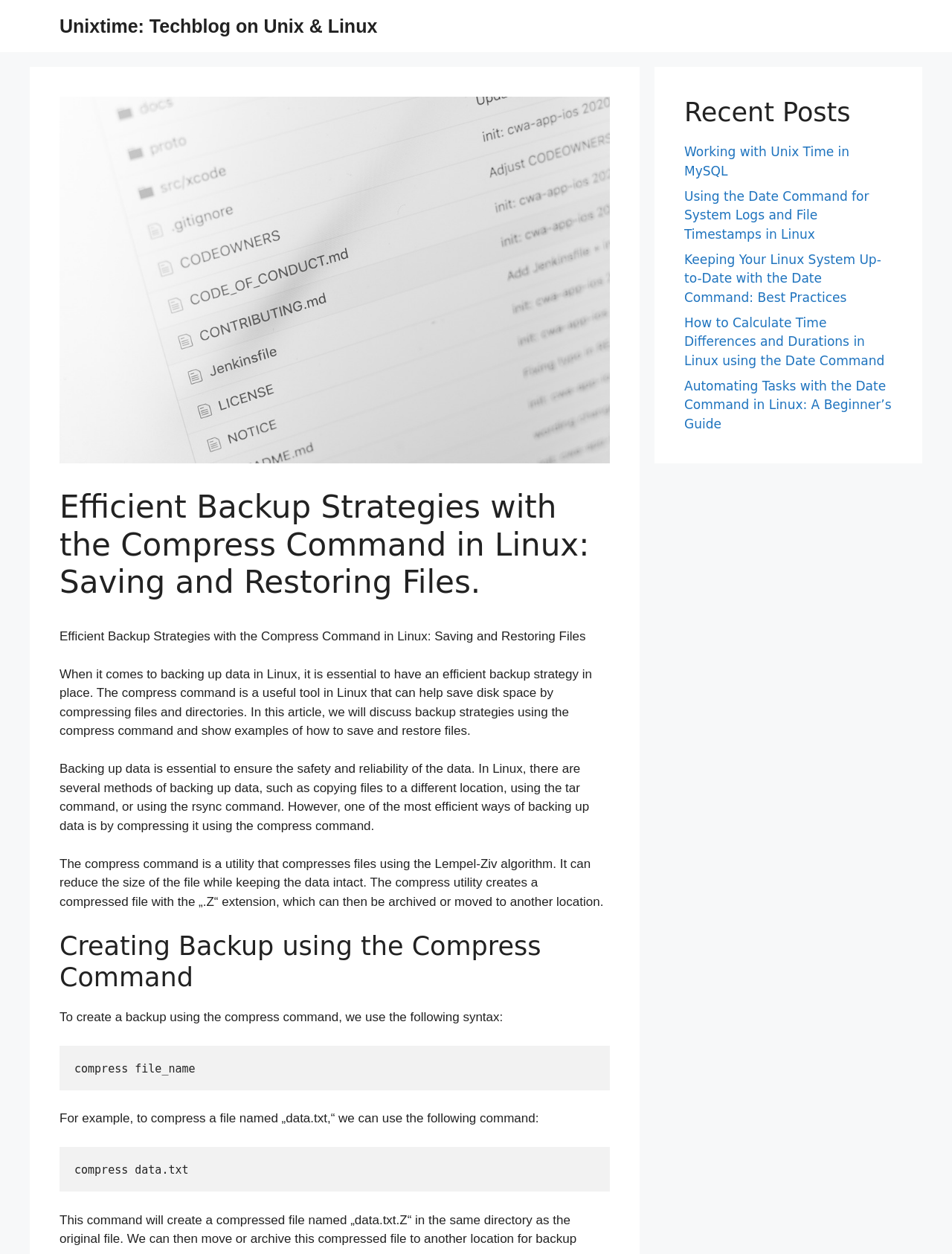Answer the question using only a single word or phrase: 
What is the file extension created by the compress utility?

.Z